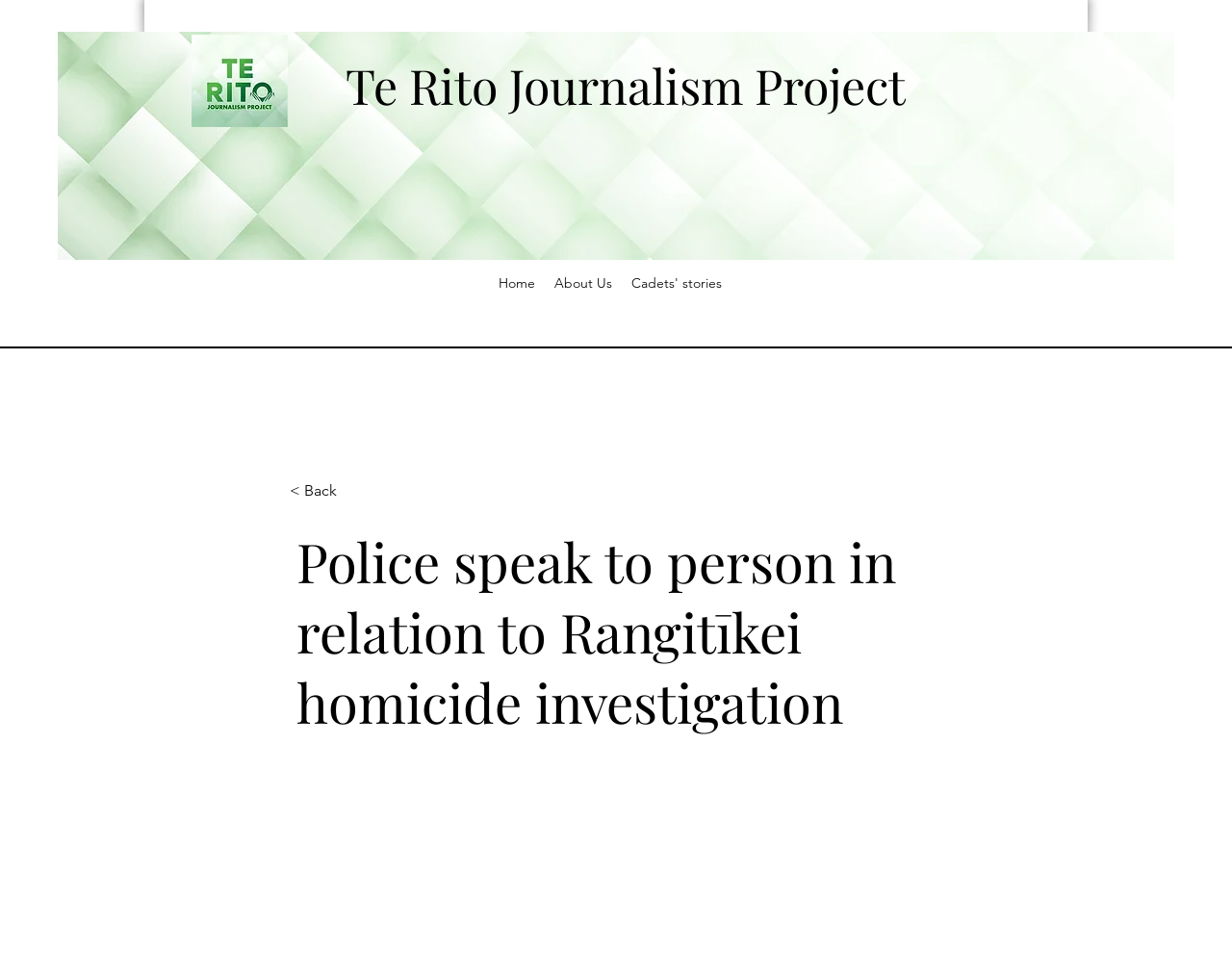What is the navigation menu item after 'Home'?
Please look at the screenshot and answer in one word or a short phrase.

About Us